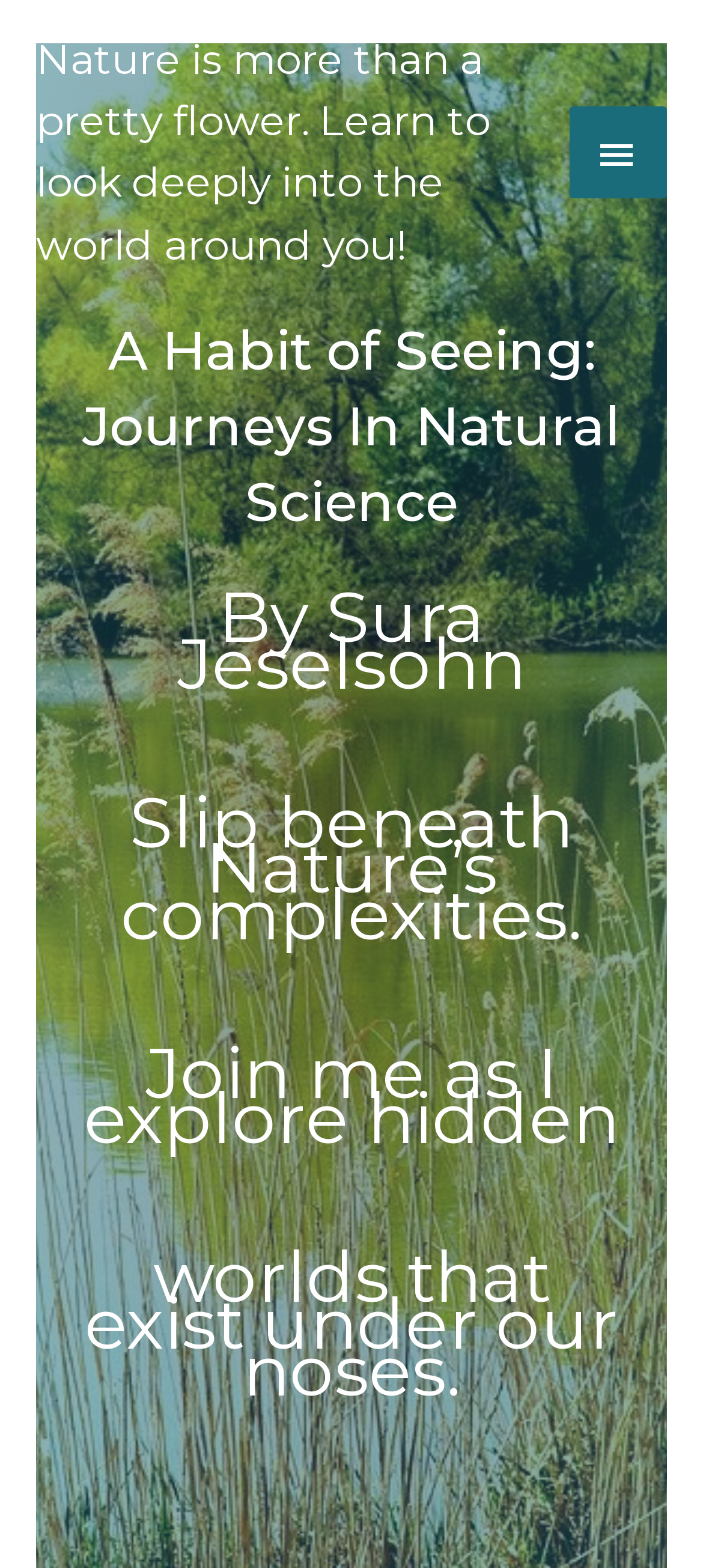What is the position of the main menu button?
Look at the screenshot and give a one-word or phrase answer.

Top right